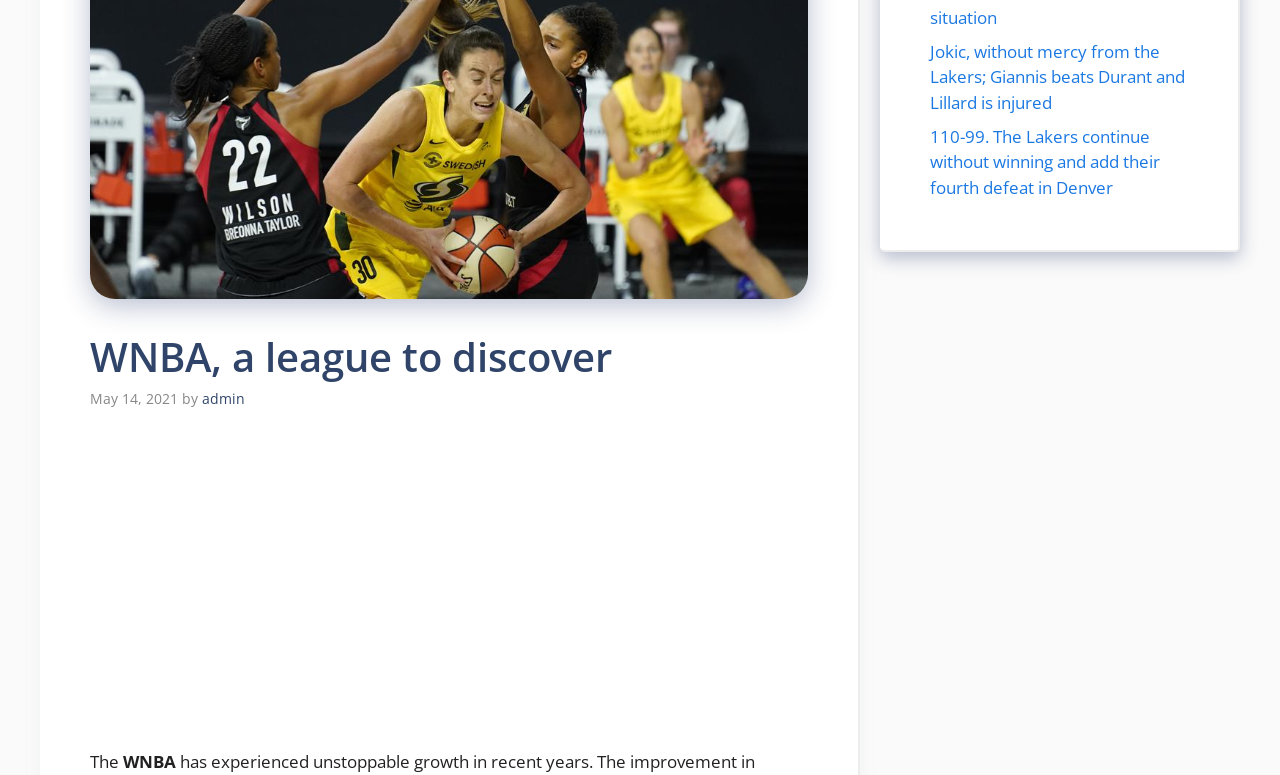Extract the bounding box coordinates for the HTML element that matches this description: "admin". The coordinates should be four float numbers between 0 and 1, i.e., [left, top, right, bottom].

[0.158, 0.502, 0.191, 0.527]